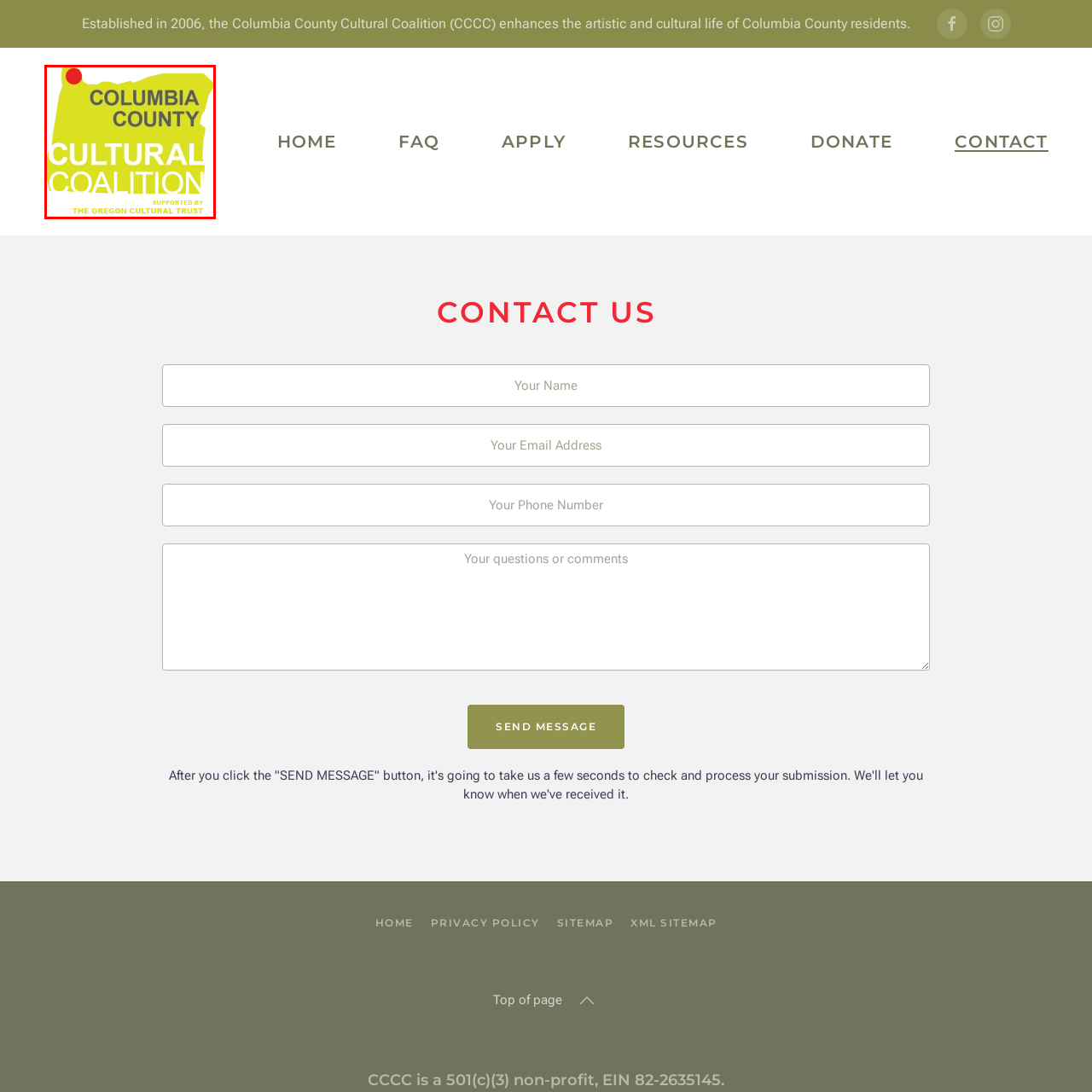What is the location marked on the outline of Oregon?
Pay attention to the image part enclosed by the red bounding box and answer the question using a single word or a short phrase.

Columbia County